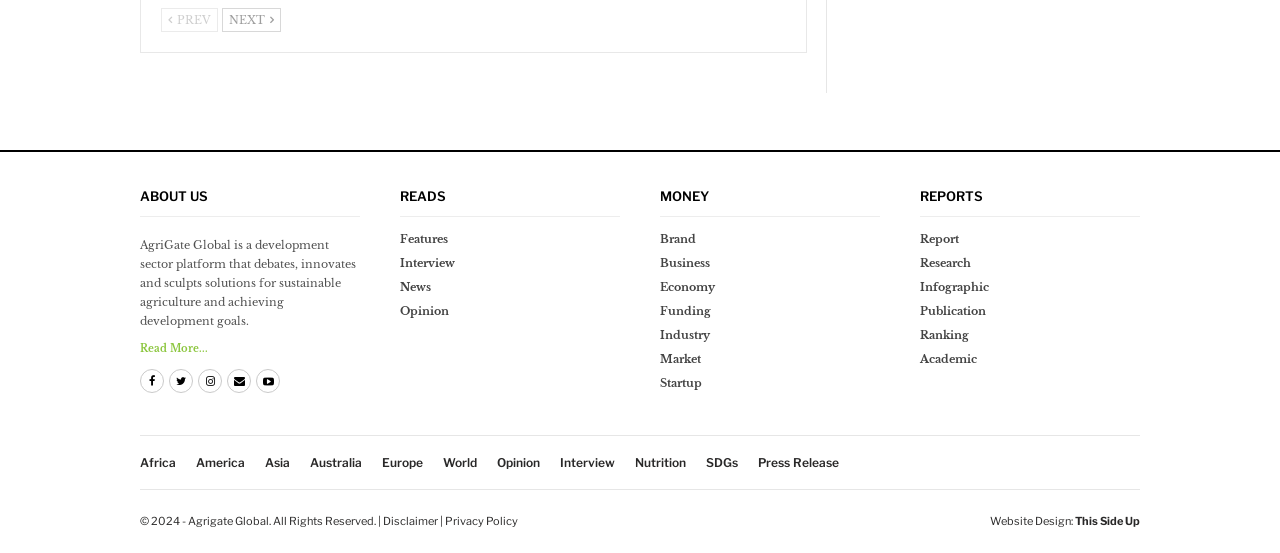Find the bounding box coordinates for the area you need to click to carry out the instruction: "Click the 'Previous' button". The coordinates should be four float numbers between 0 and 1, indicated as [left, top, right, bottom].

[0.126, 0.015, 0.17, 0.058]